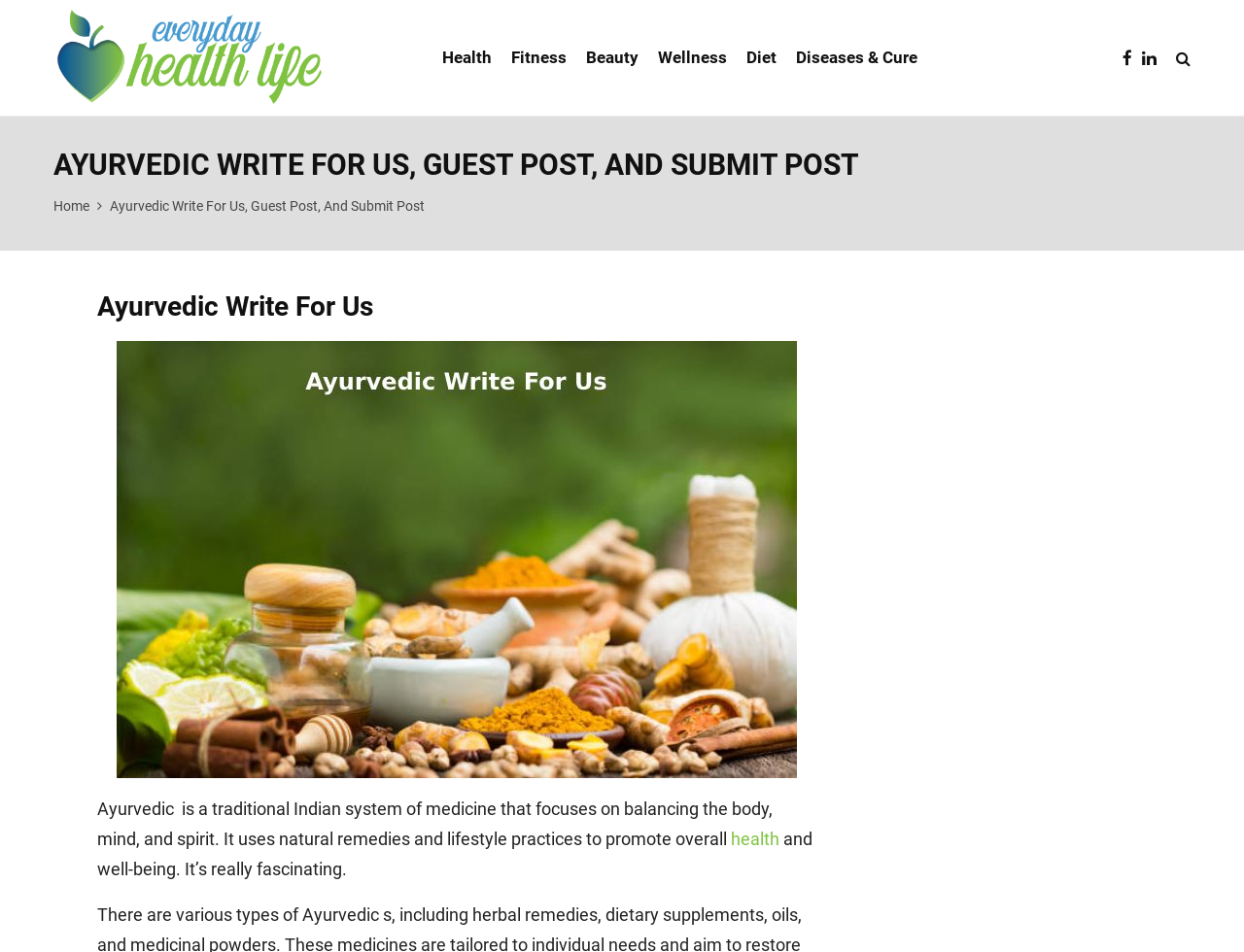What is the title or heading displayed on the webpage?

AYURVEDIC WRITE FOR US, GUEST POST, AND SUBMIT POST